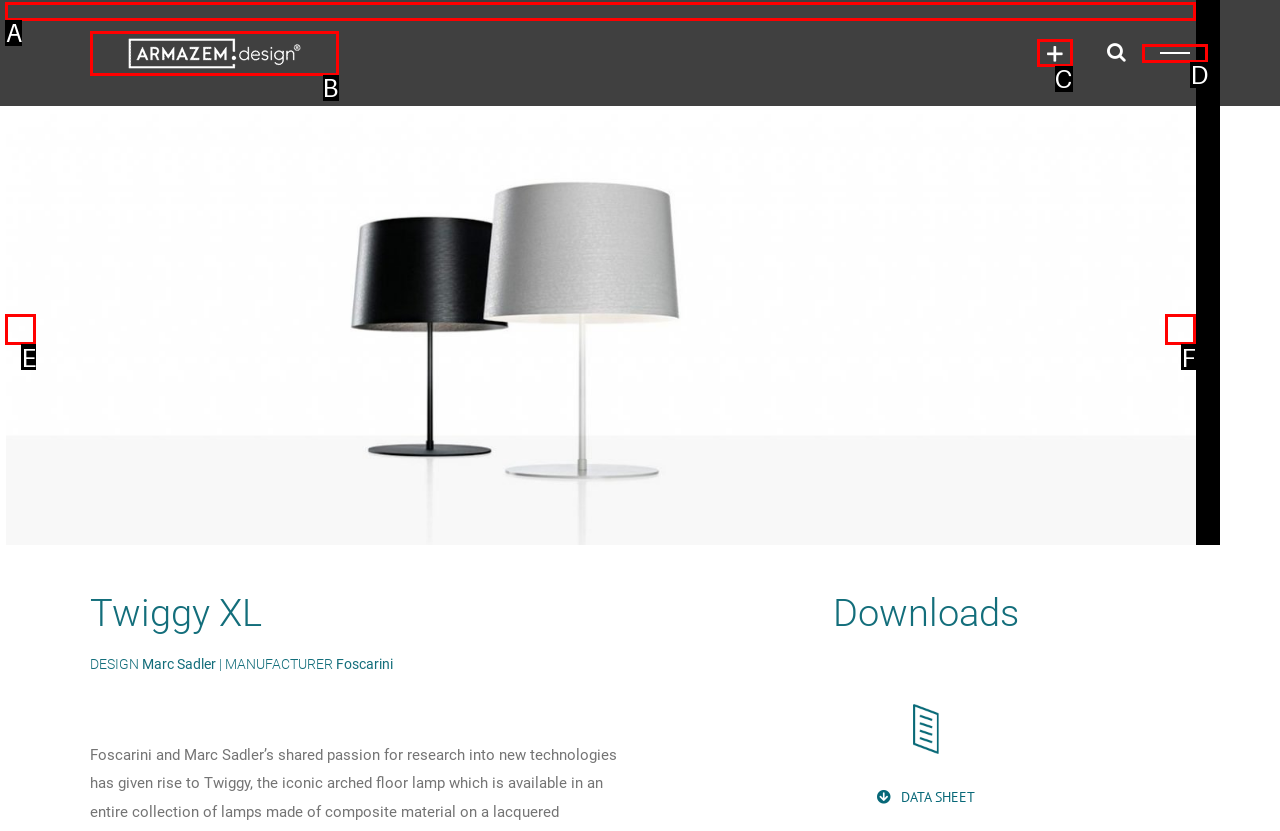Using the description: alt="ARMAZEM.design Logo", find the corresponding HTML element. Provide the letter of the matching option directly.

B